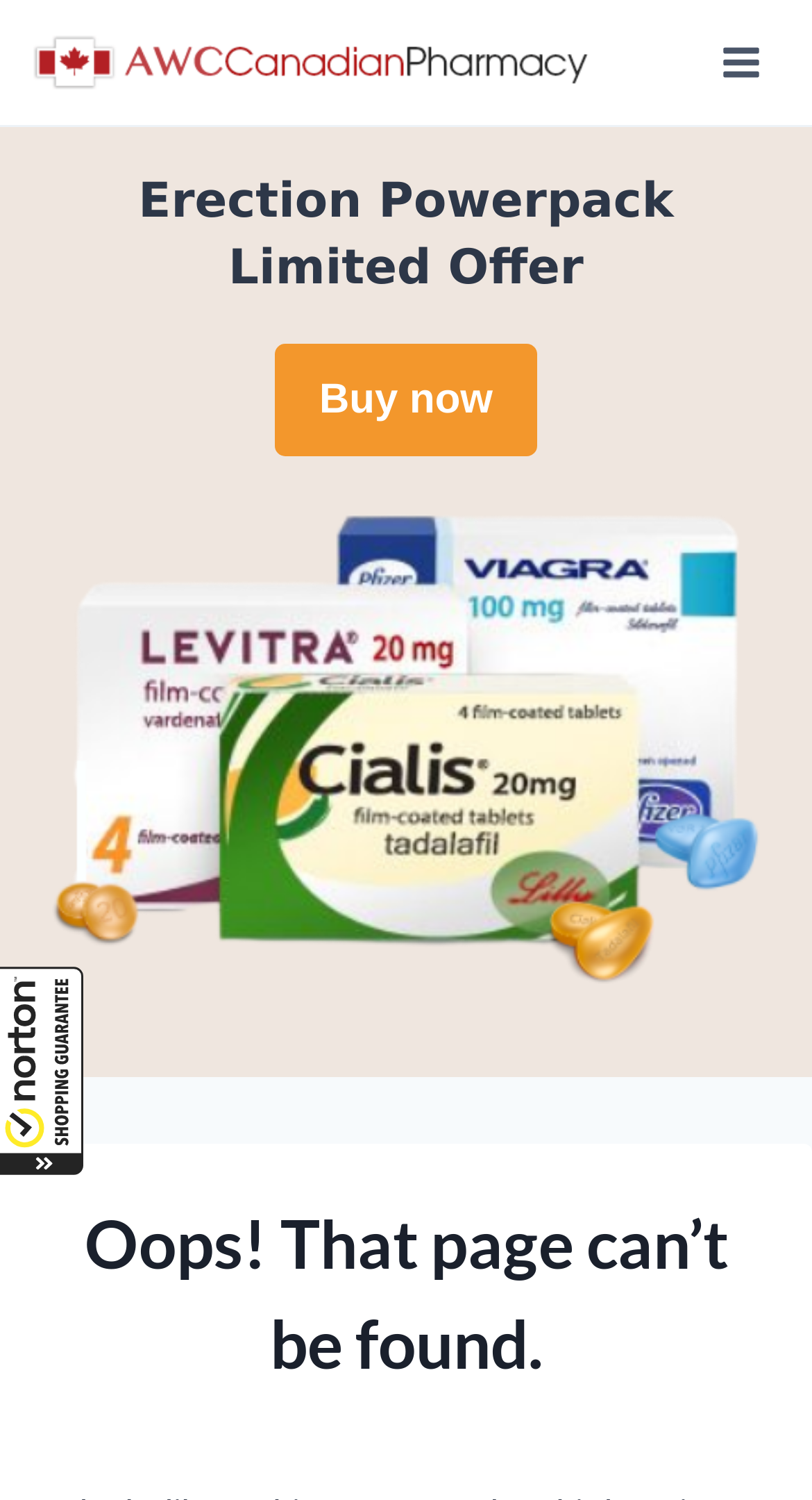Explain in detail what is displayed on the webpage.

The webpage is a "Page not found" error page from AWC Canadian Pharmacy. At the top-left corner, there is a logo image with a link to the homepage. Next to the logo, there is a button to open the menu, which is currently not expanded. 

Below the logo and menu button, there is a prominent header stating "Oops! That page can’t be found." This header takes up most of the width of the page and is centered horizontally.

On the left side of the page, there is an image of a product, specifically "cialis viagra powerpack", which takes up about half of the page's height. To the right of the image, there is a static text "Erection Powerpack Limited Offer" and a "Buy now" link.

At the top of the page, there is a button that mentions Norton Shopping Guarantee, which is a security feature for online purchases.